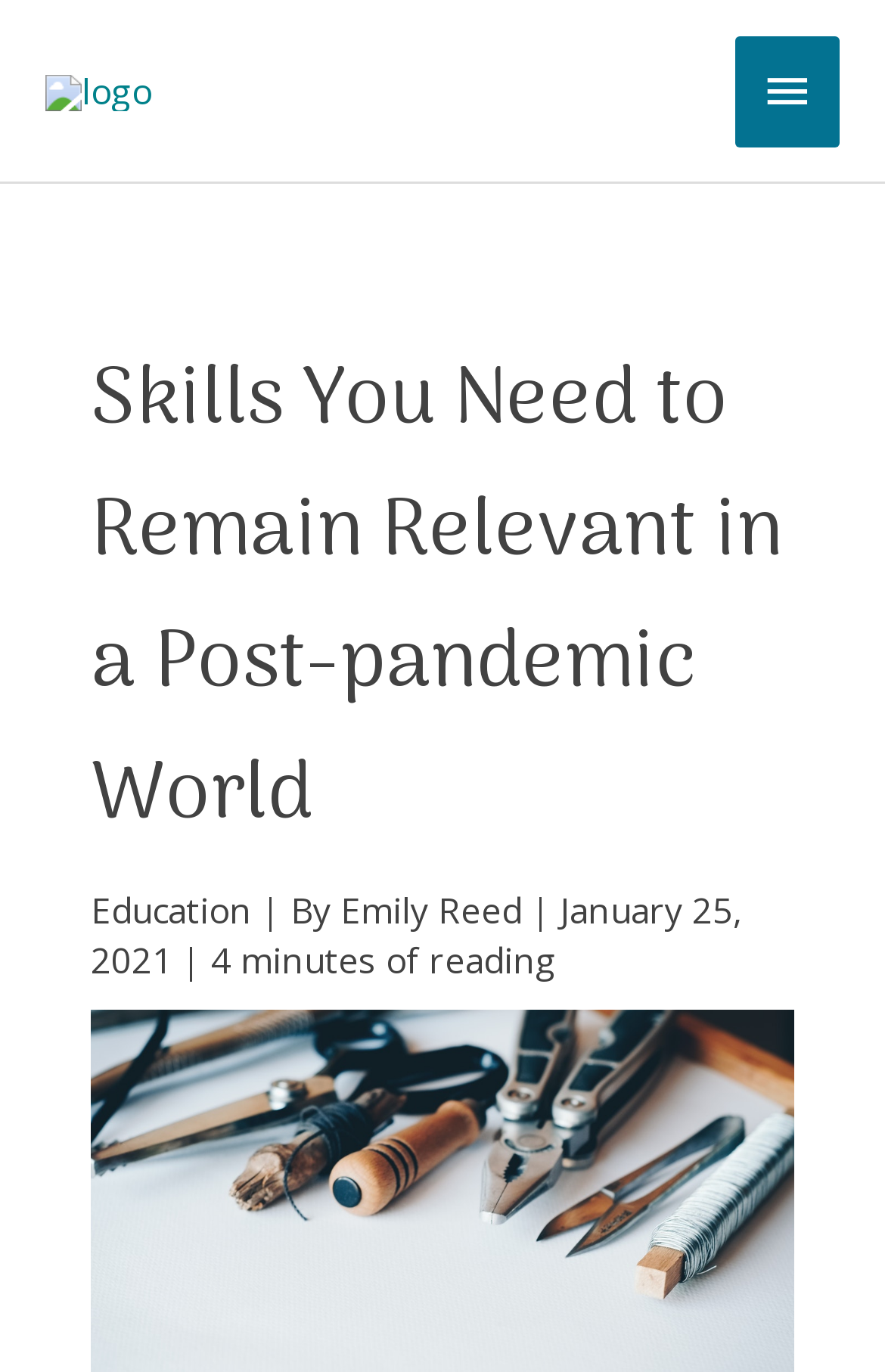When was the article published?
From the screenshot, provide a brief answer in one word or phrase.

January 25, 2021